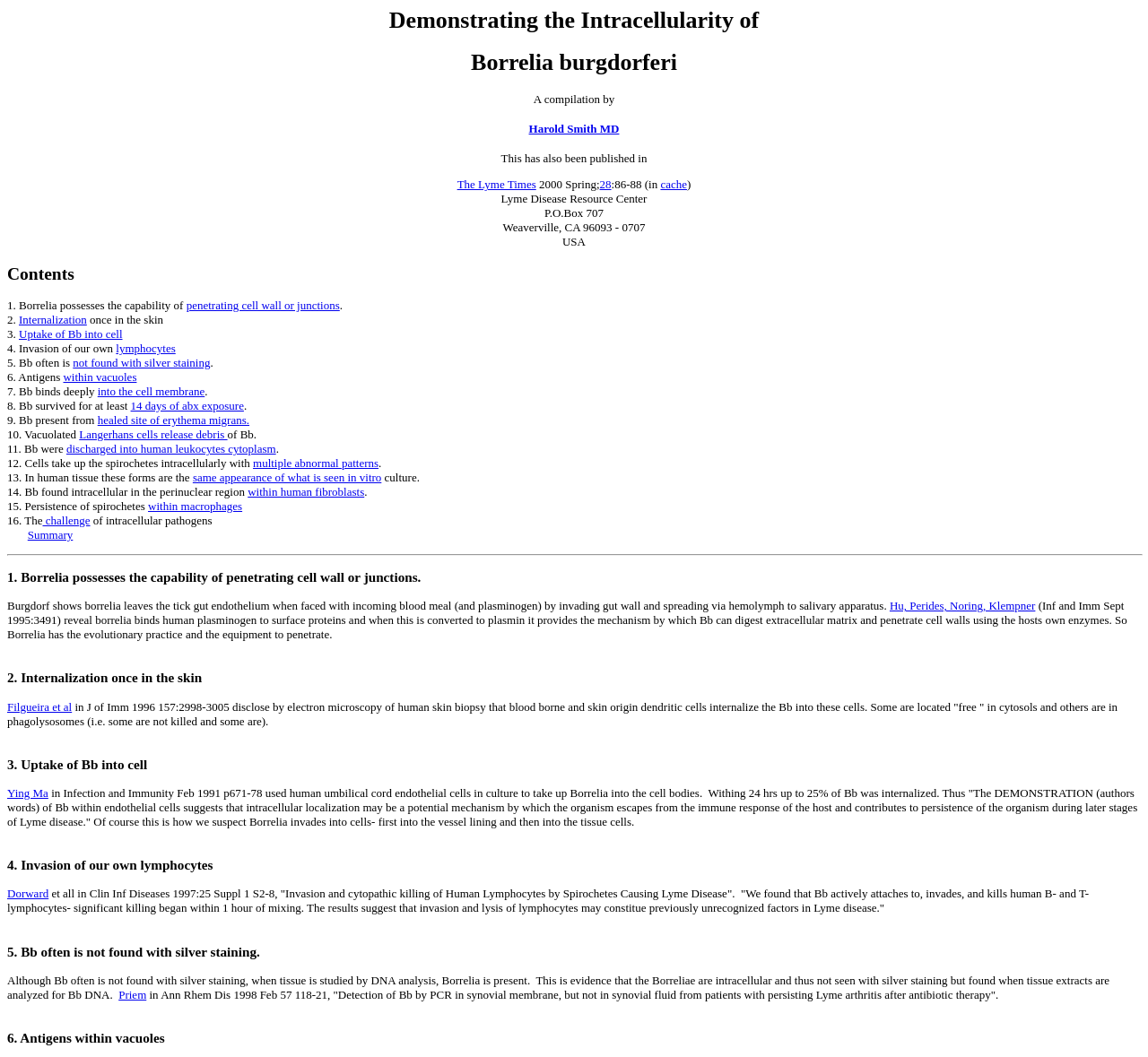Determine the bounding box coordinates for the HTML element described here: "Telephone: (903) 691-1246".

None